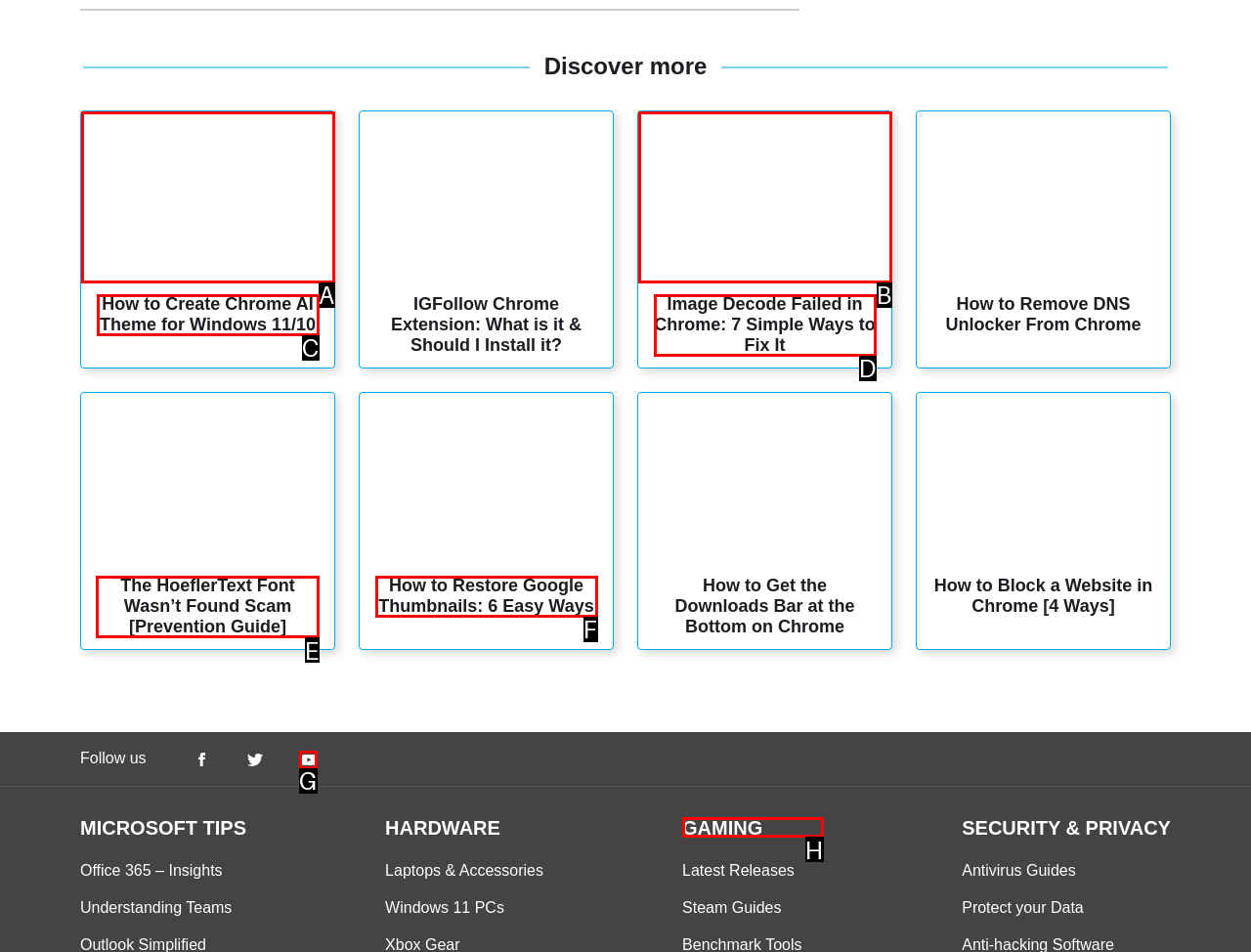Tell me which one HTML element I should click to complete the following task: Read about 'The HoeflerText Font Wasn’t Found Scam [Prevention Guide}'
Answer with the option's letter from the given choices directly.

E